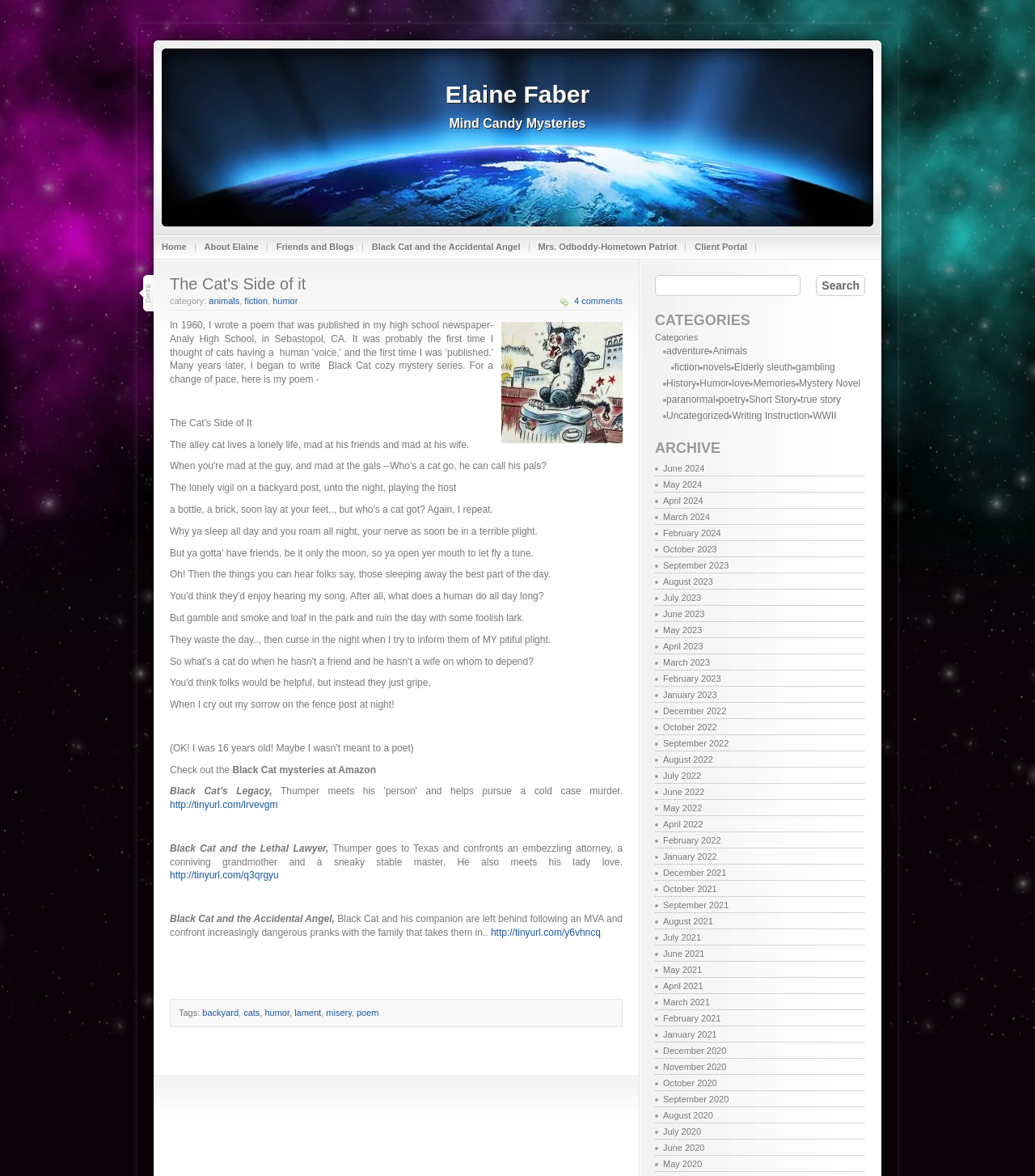Determine the bounding box coordinates of the clickable element to complete this instruction: "Learn about the 1Place solution". Provide the coordinates in the format of four float numbers between 0 and 1, [left, top, right, bottom].

None